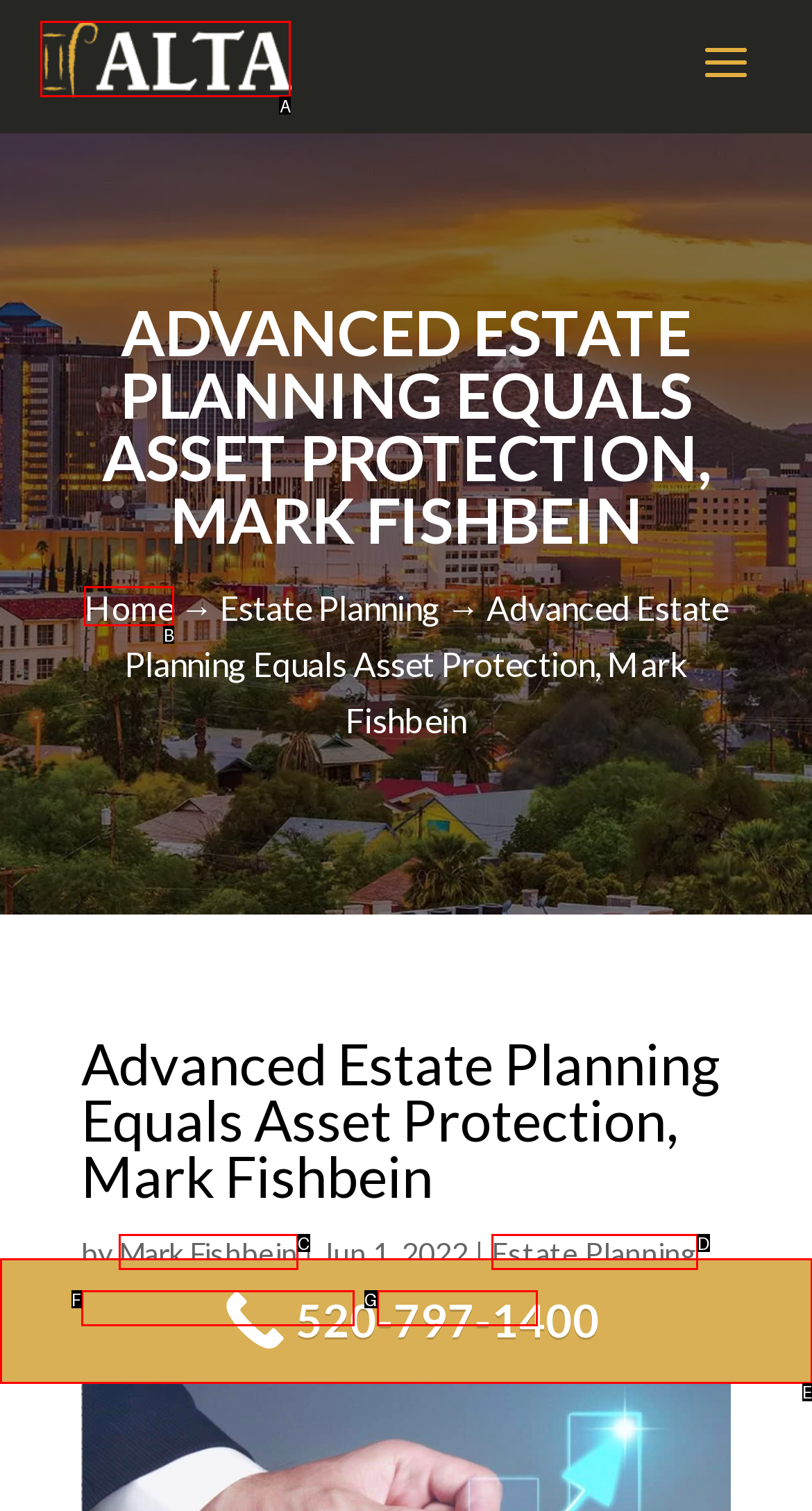Tell me which one HTML element best matches the description: Home Answer with the option's letter from the given choices directly.

B